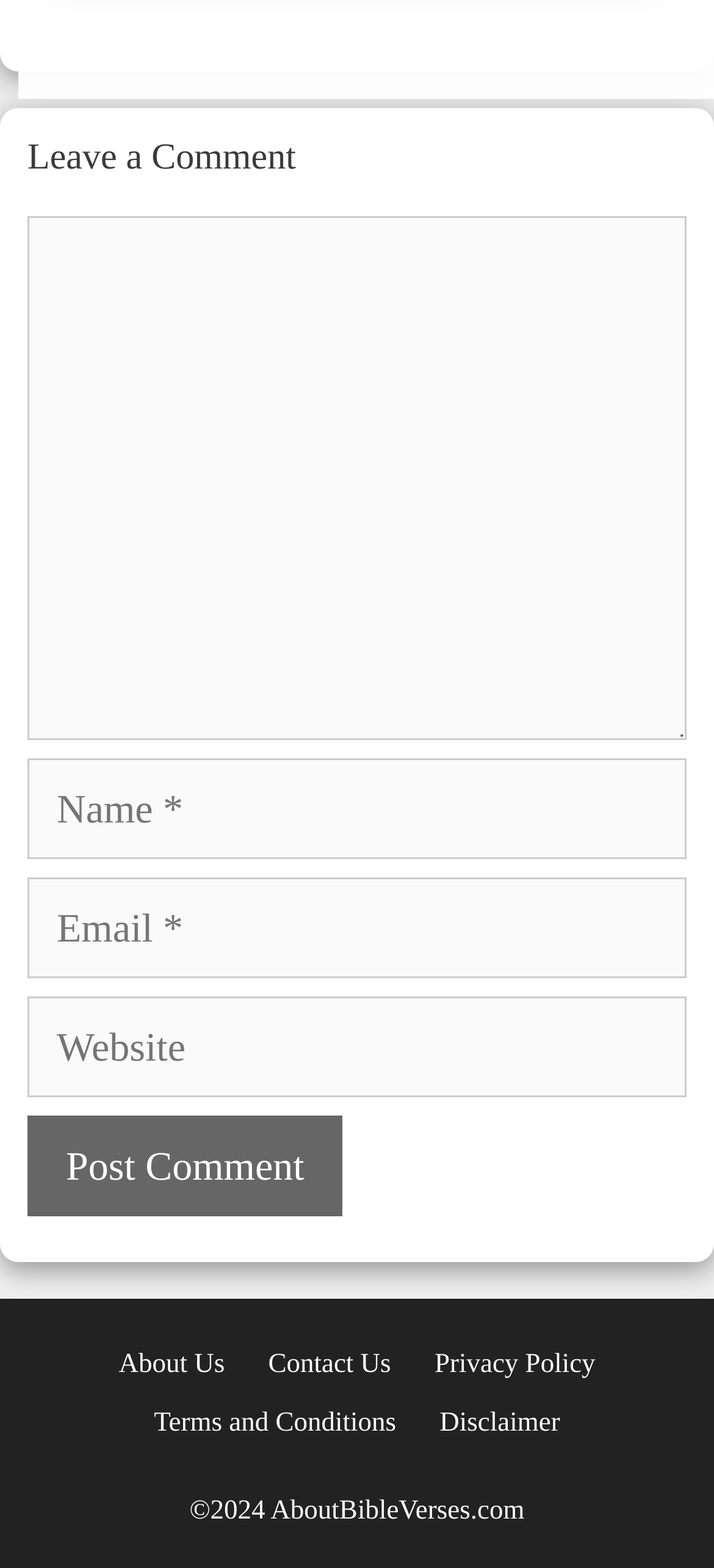Based on the image, provide a detailed response to the question:
What is the label of the third textbox?

The third textbox has a label 'Website' and is not required, as indicated by the 'required: False' attribute.